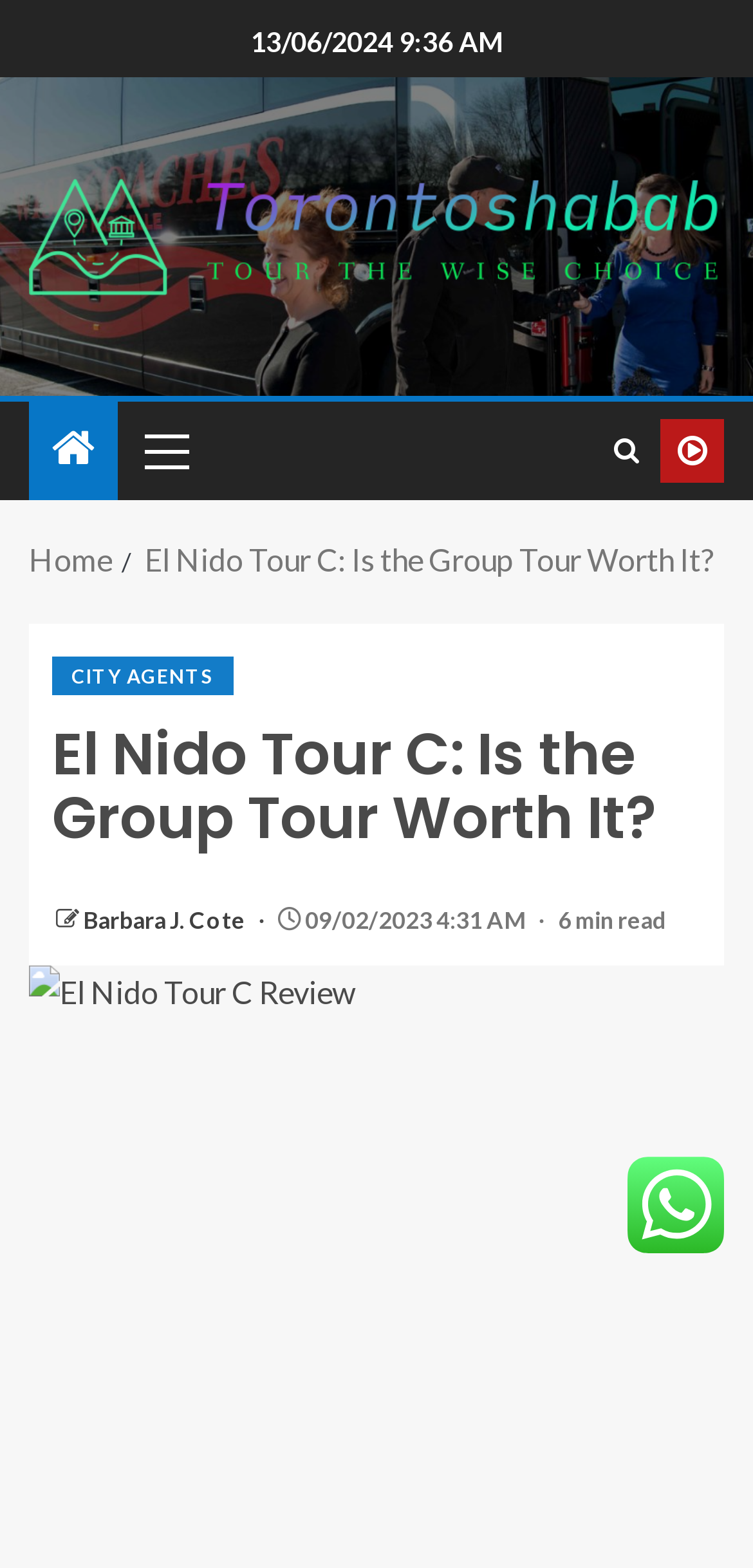Given the description "Menü", determine the bounding box of the corresponding UI element.

None